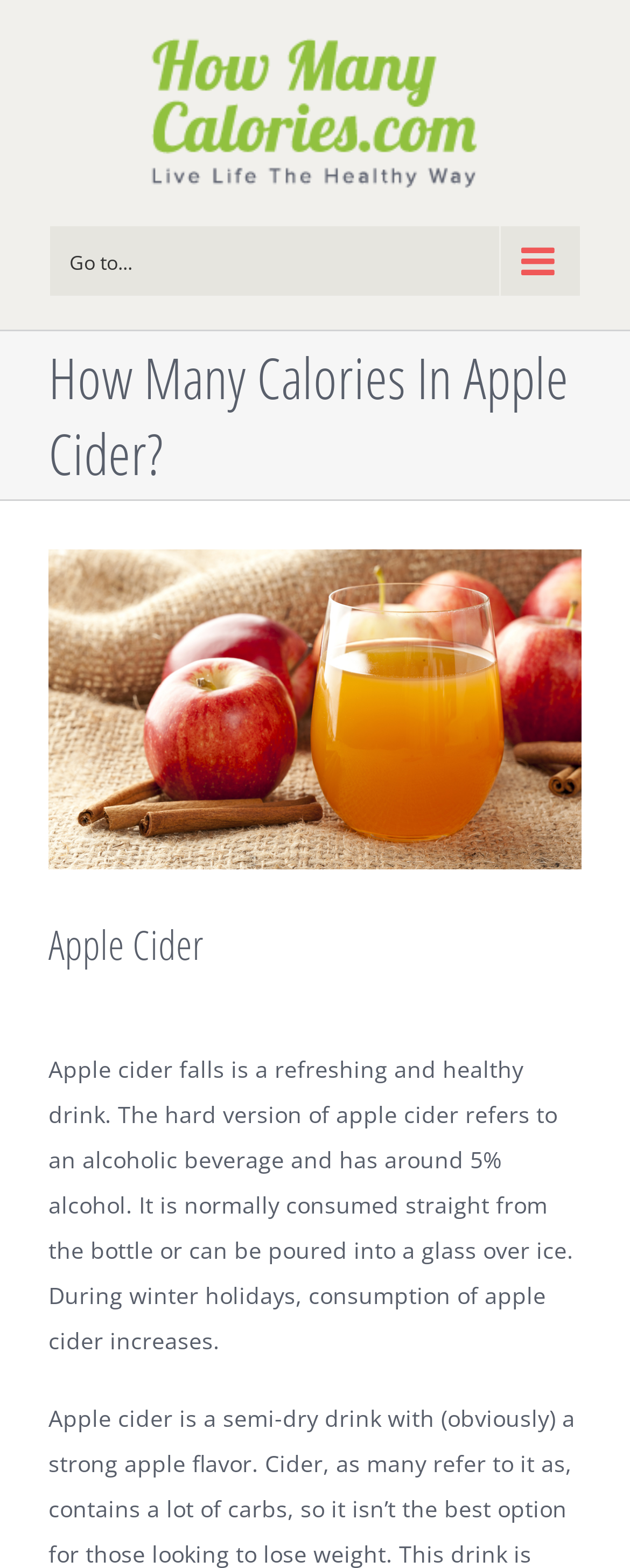Answer the following in one word or a short phrase: 
What is the purpose of the link 'Apple Cider'?

To provide more information